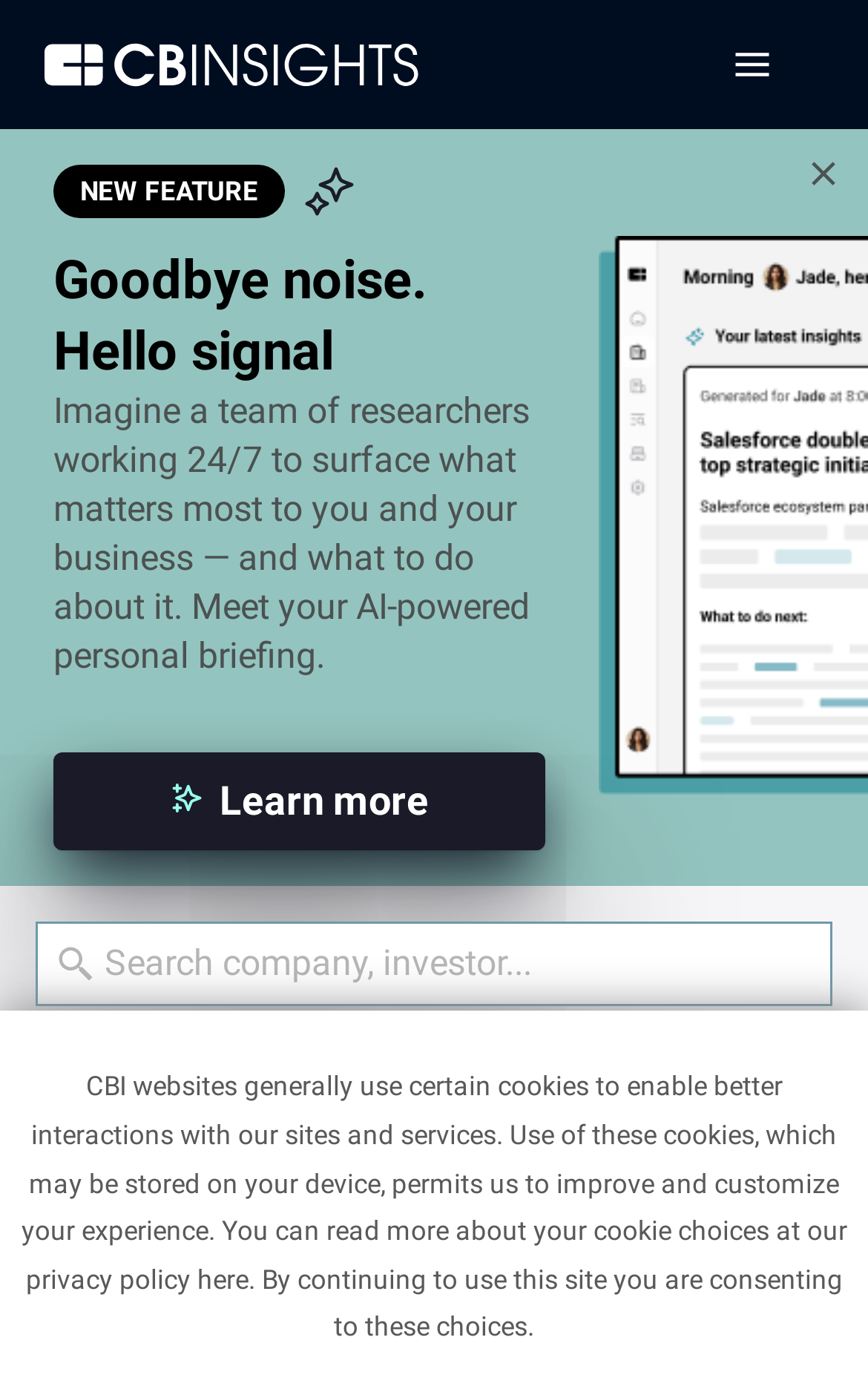Provide a single word or phrase to answer the given question: 
What is the company name on the webpage?

Embention